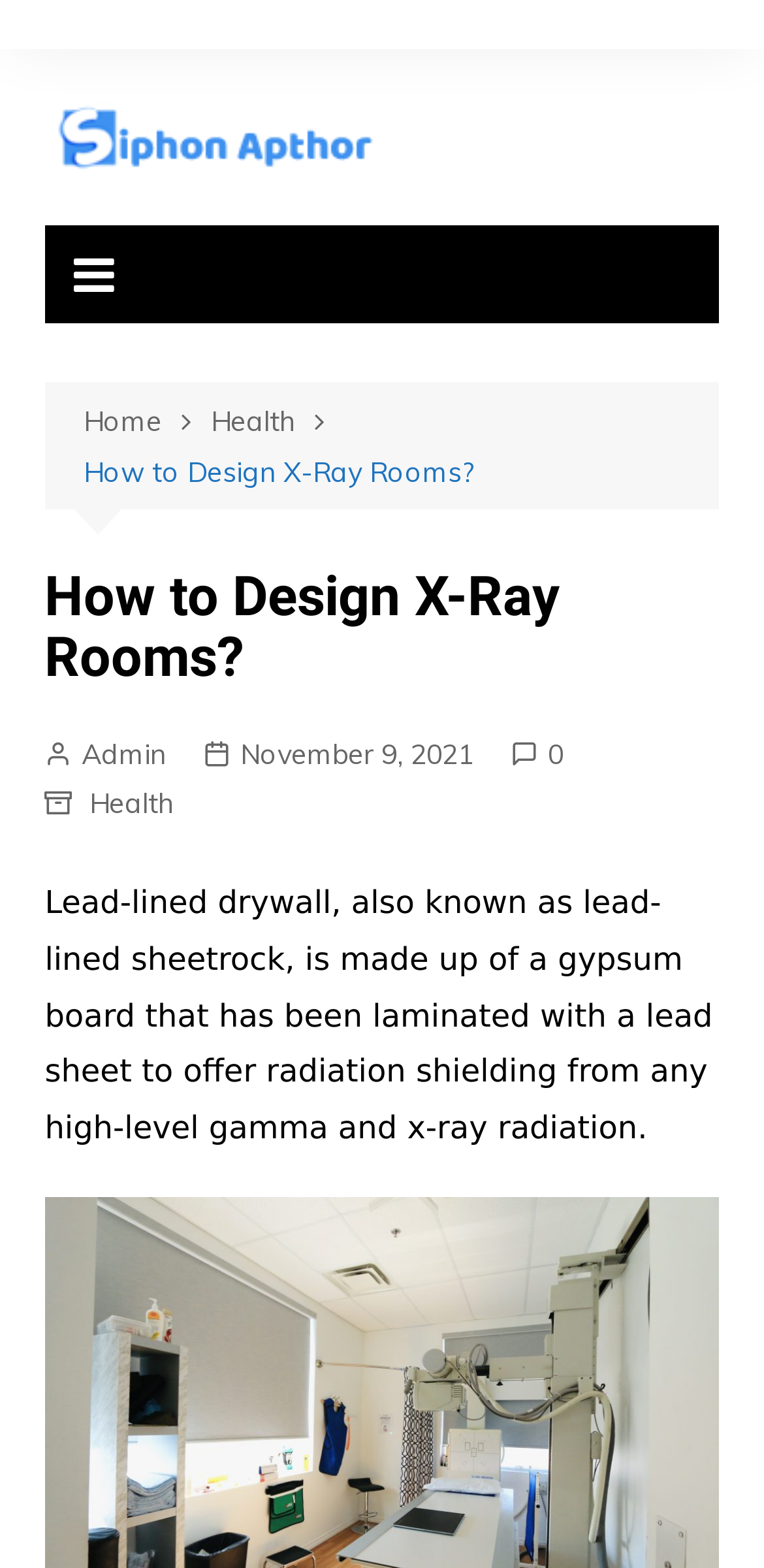Using the format (top-left x, top-left y, bottom-right x, bottom-right y), and given the element description, identify the bounding box coordinates within the screenshot: November 9, 2021

[0.266, 0.467, 0.62, 0.495]